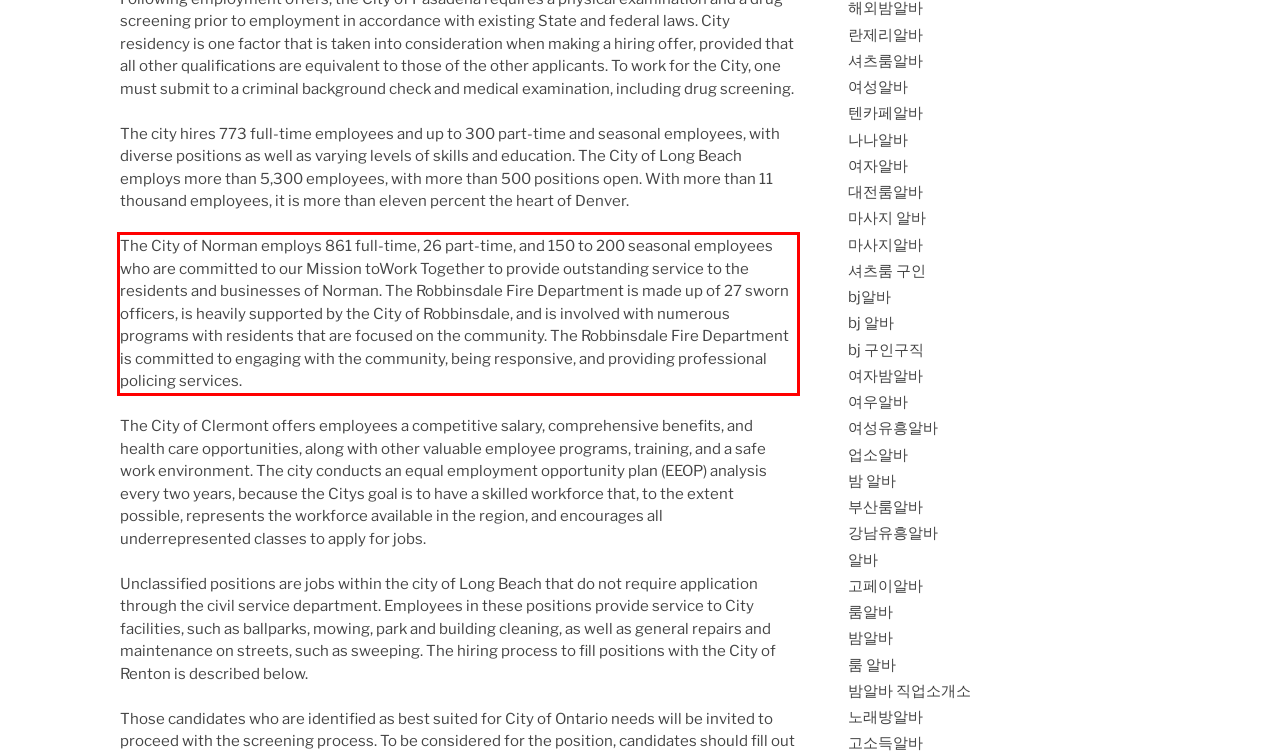You are provided with a screenshot of a webpage that includes a red bounding box. Extract and generate the text content found within the red bounding box.

The City of Norman employs 861 full-time, 26 part-time, and 150 to 200 seasonal employees who are committed to our Mission toWork Together to provide outstanding service to the residents and businesses of Norman. The Robbinsdale Fire Department is made up of 27 sworn officers, is heavily supported by the City of Robbinsdale, and is involved with numerous programs with residents that are focused on the community. The Robbinsdale Fire Department is committed to engaging with the community, being responsive, and providing professional policing services.